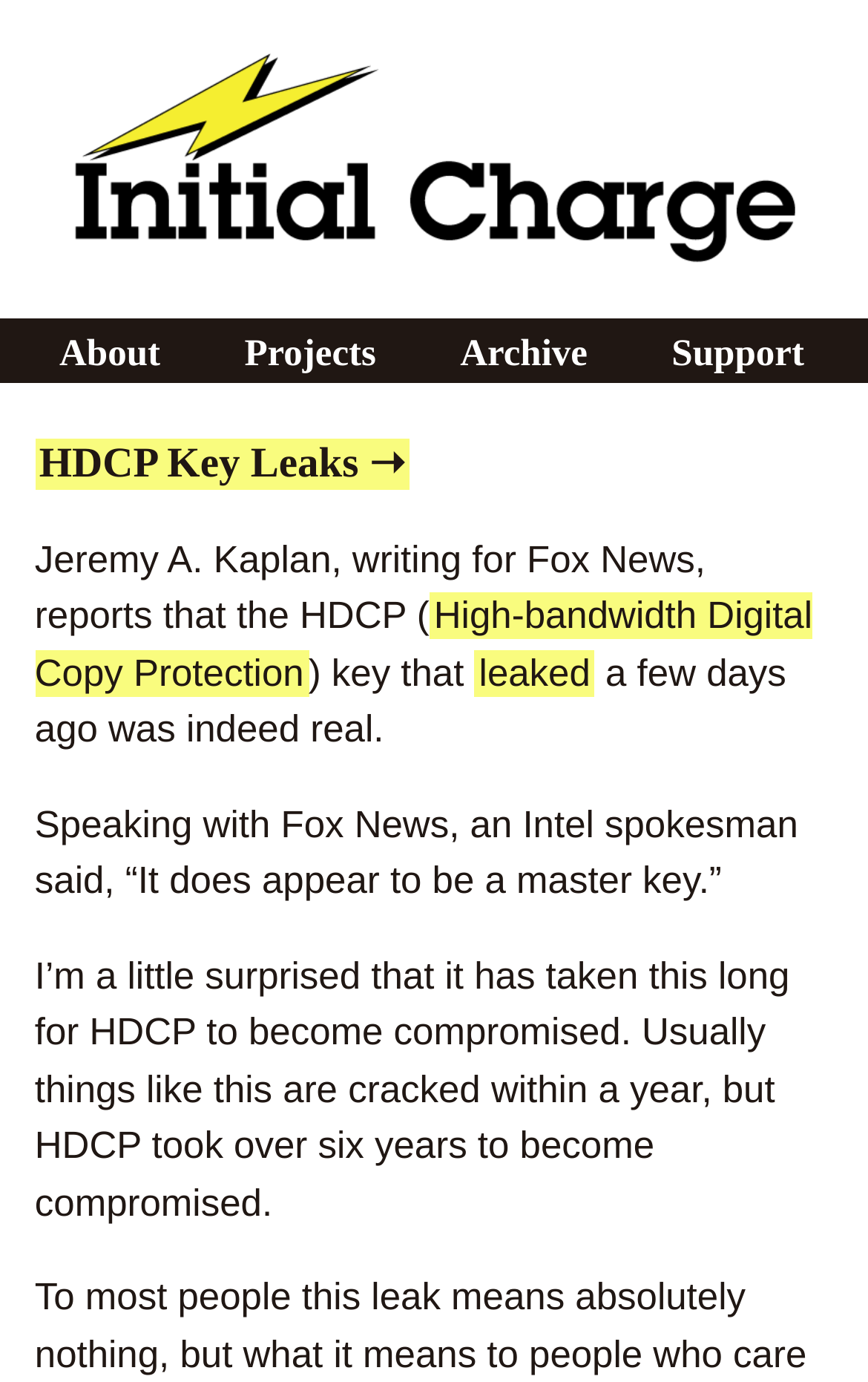Give a one-word or short-phrase answer to the following question: 
What is the name of the news organization mentioned in the article?

Fox News